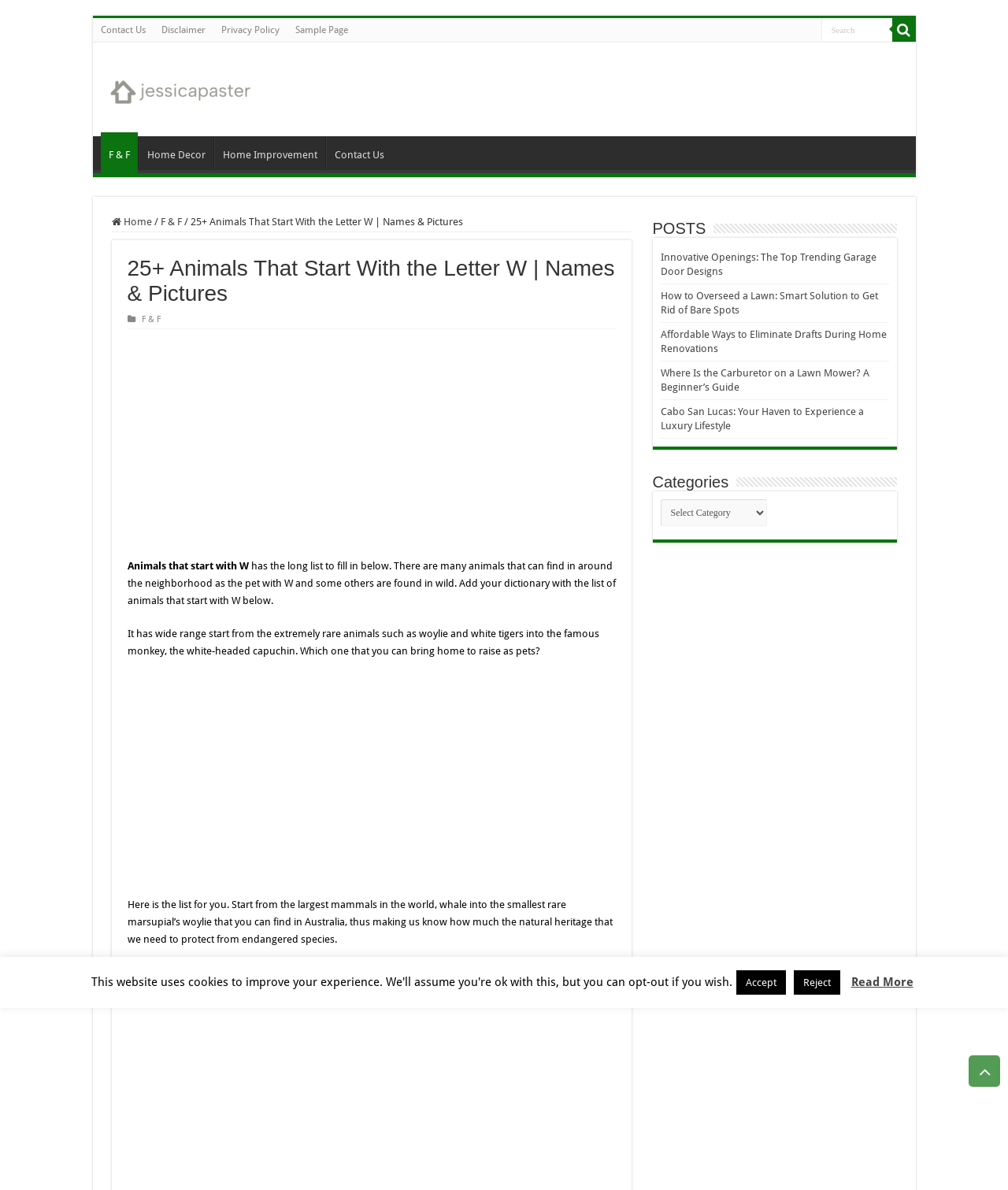Can you extract the headline from the webpage for me?

25+ Animals That Start With the Letter W | Names & Pictures